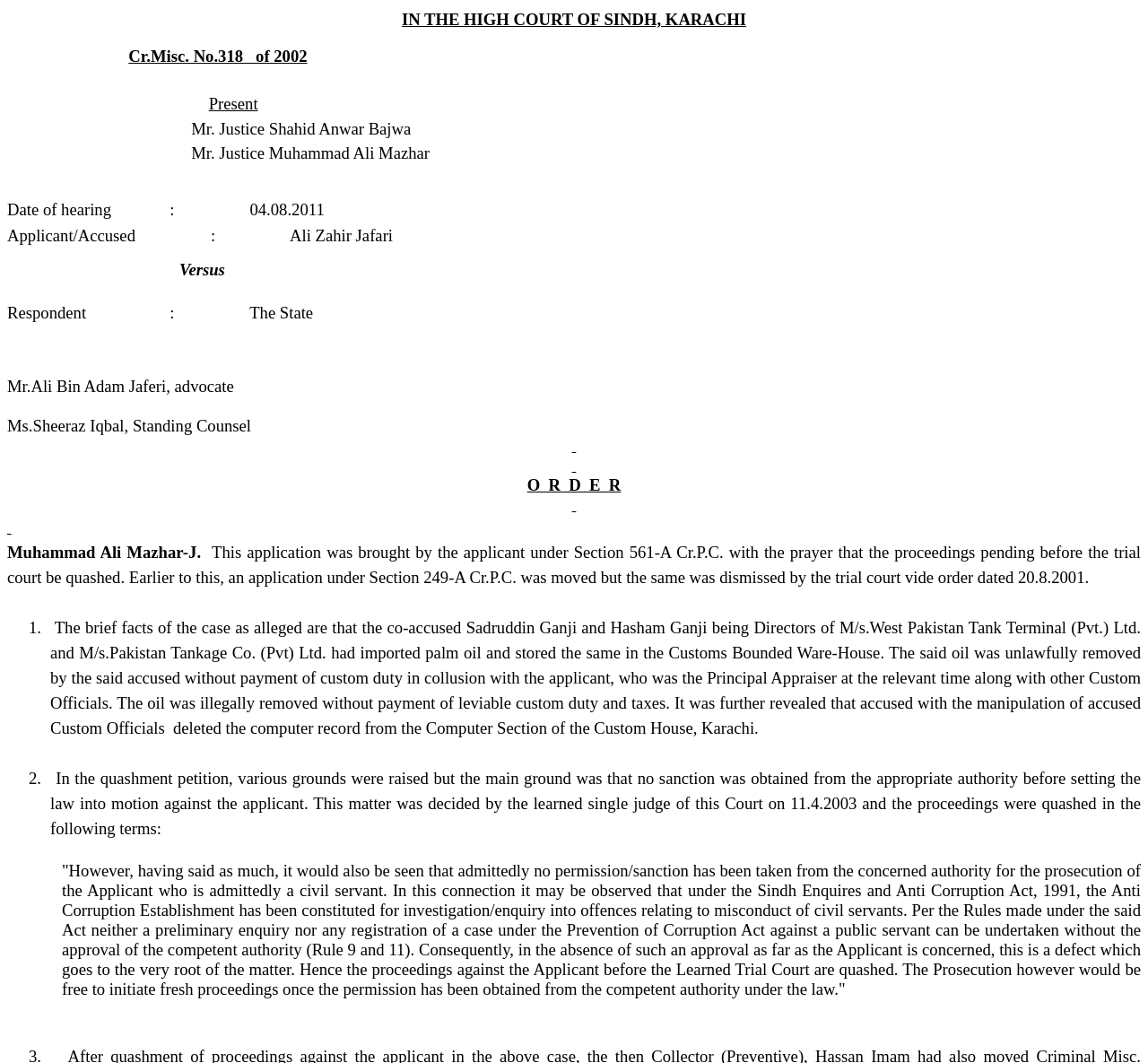Use the details in the image to answer the question thoroughly: 
What is the court case number?

I found the court case number by looking at the heading element that contains the text 'Cr.Misc. No.318 of 2002', which is located at the top of the webpage.